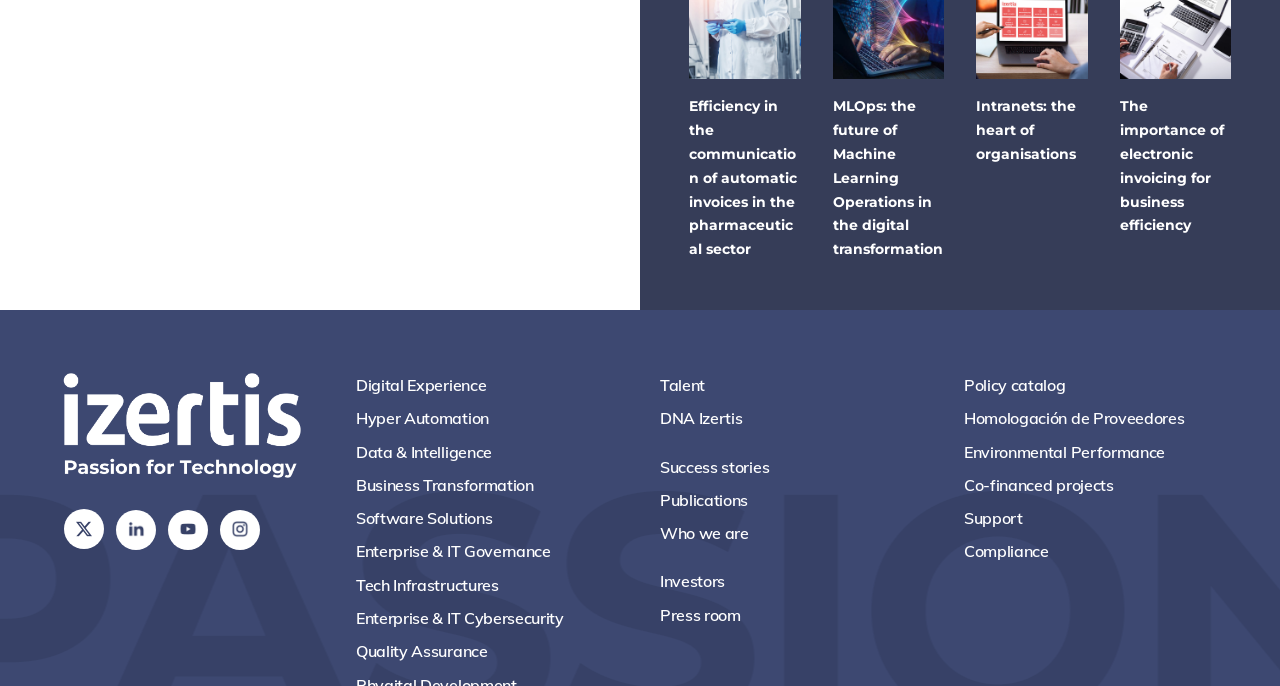Please specify the bounding box coordinates of the clickable region to carry out the following instruction: "Read about Success stories". The coordinates should be four float numbers between 0 and 1, in the format [left, top, right, bottom].

[0.516, 0.663, 0.722, 0.702]